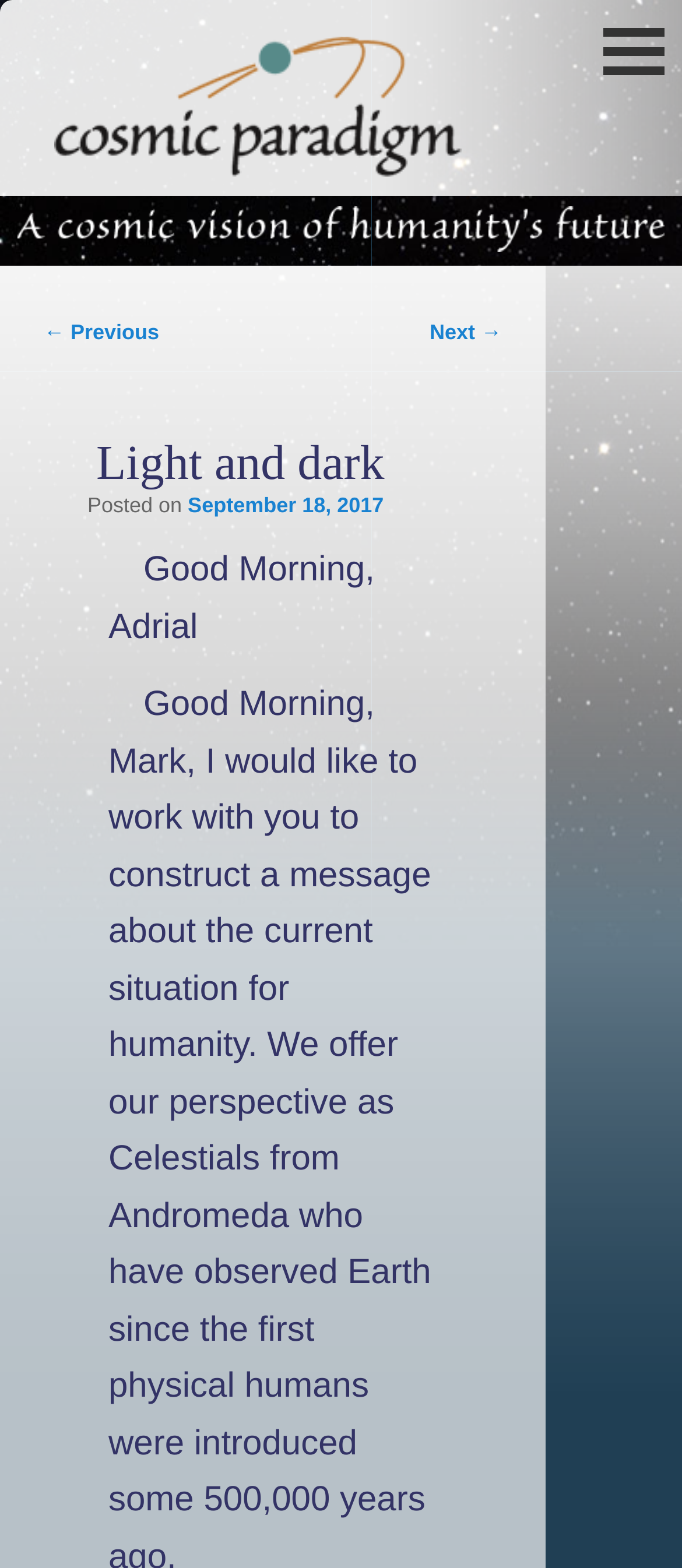What is the date of the post?
Refer to the image and respond with a one-word or short-phrase answer.

September 18, 2017